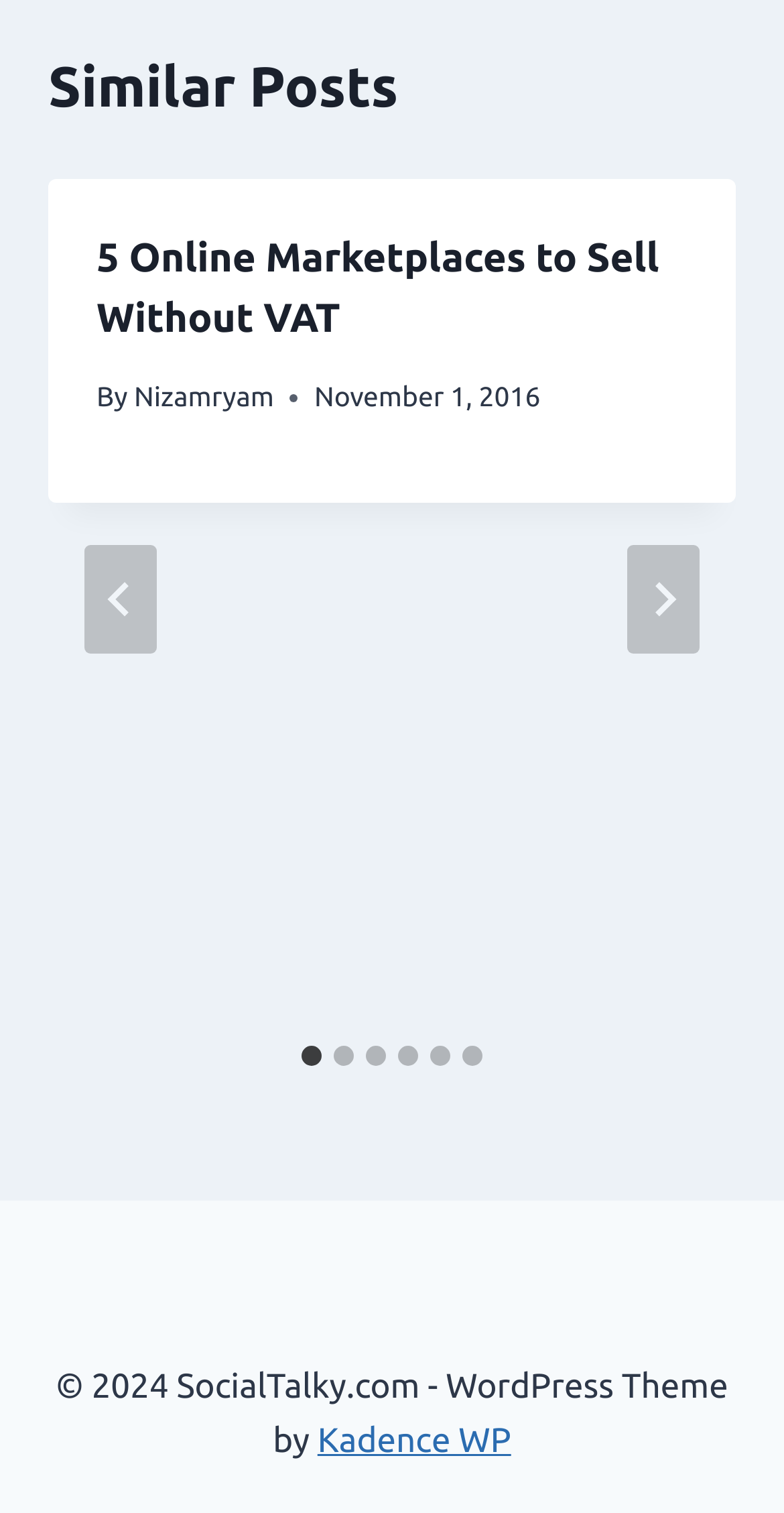Please locate the bounding box coordinates of the element that should be clicked to achieve the given instruction: "Go to next slide".

[0.8, 0.361, 0.892, 0.433]